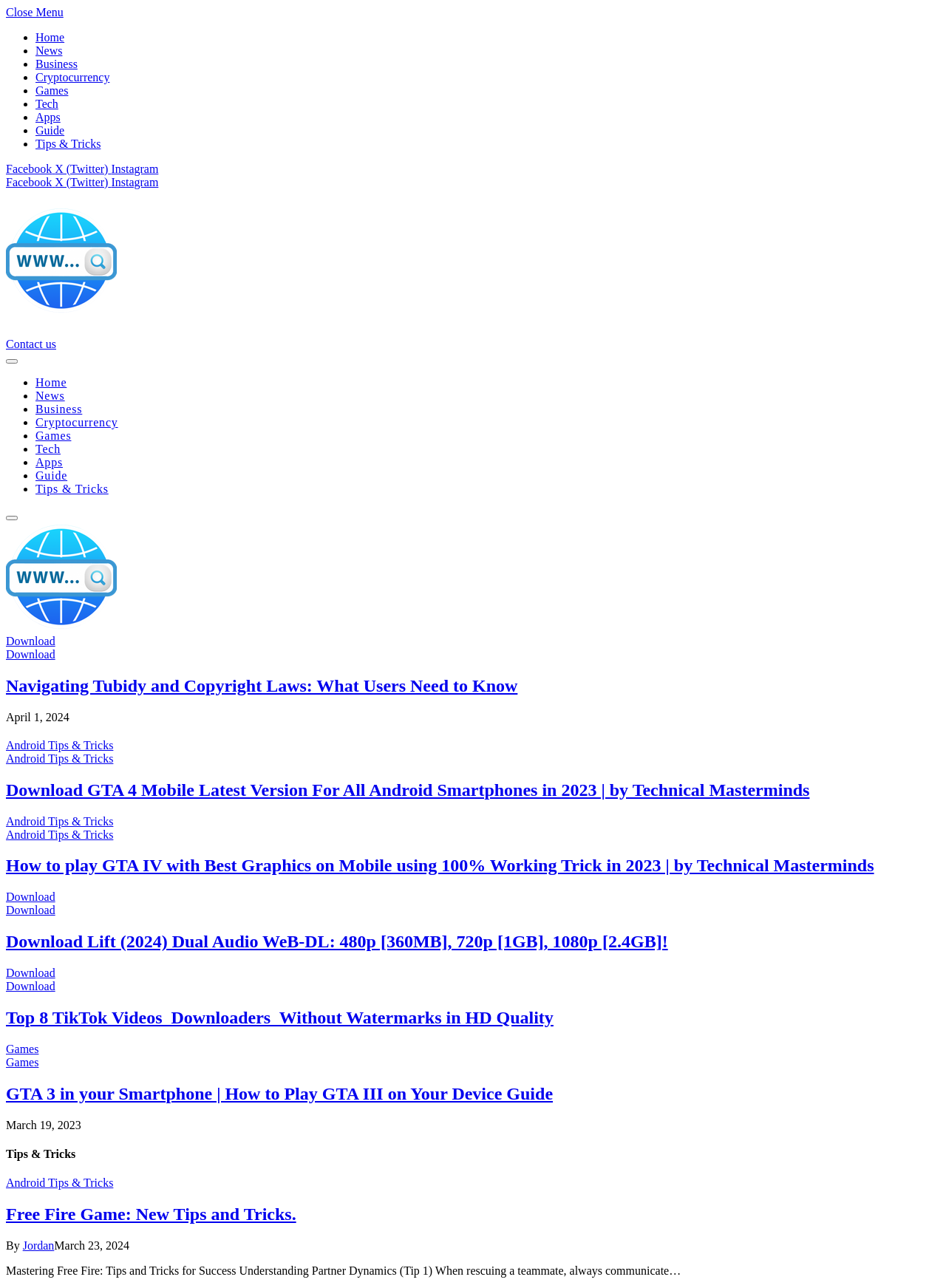How many social media links are there at the top of the page? Please answer the question using a single word or phrase based on the image.

3